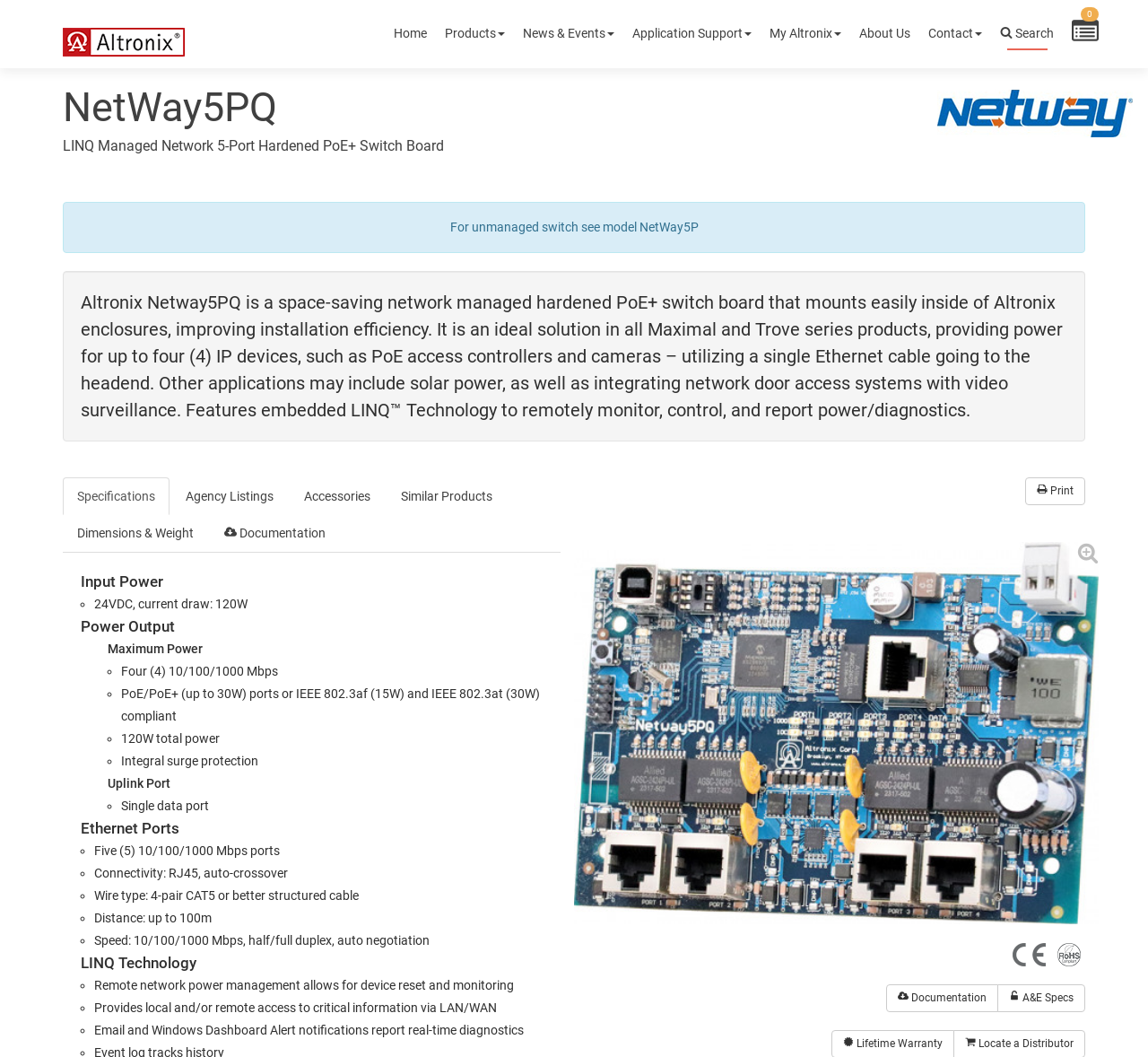From the given element description: "Application Support", find the bounding box for the UI element. Provide the coordinates as four float numbers between 0 and 1, in the order [left, top, right, bottom].

[0.551, 0.017, 0.655, 0.047]